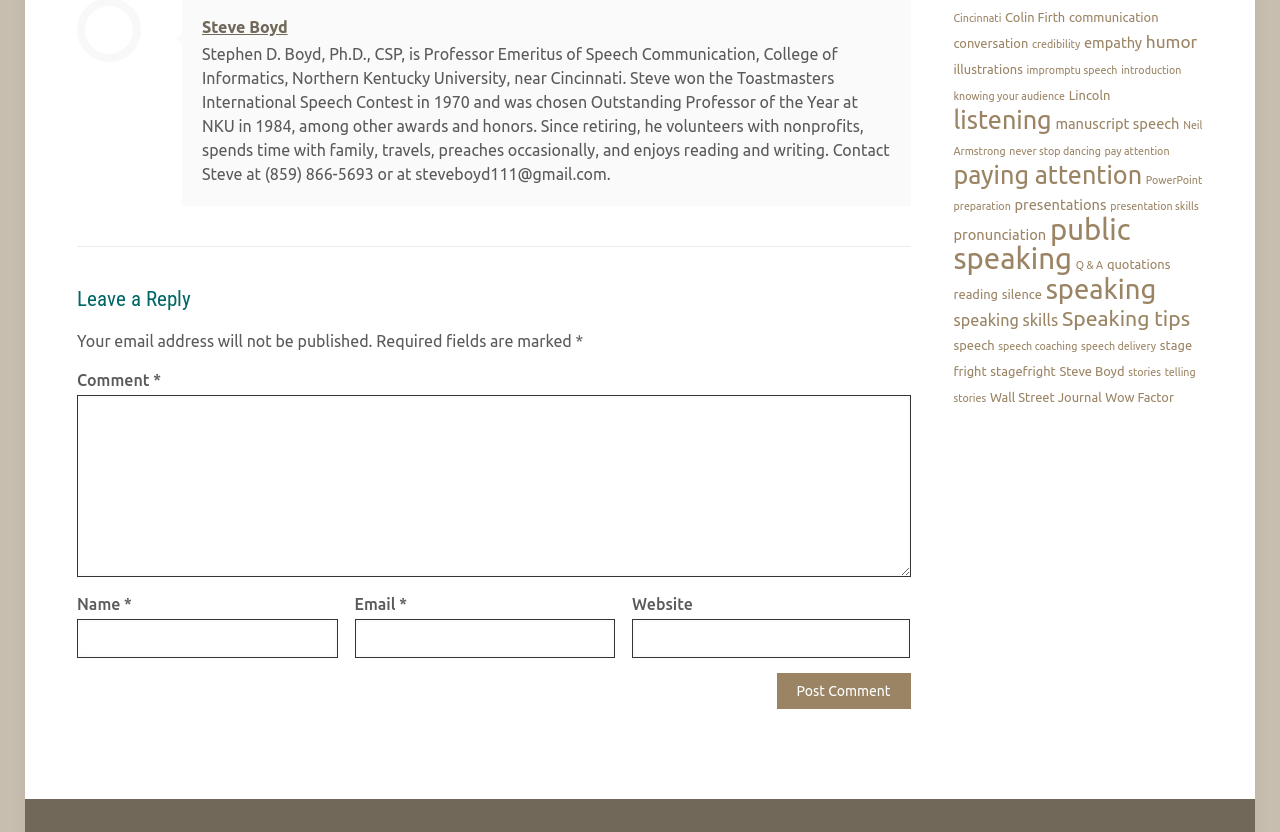How many links are related to 'public speaking'?
Look at the image and answer the question using a single word or phrase.

27 items